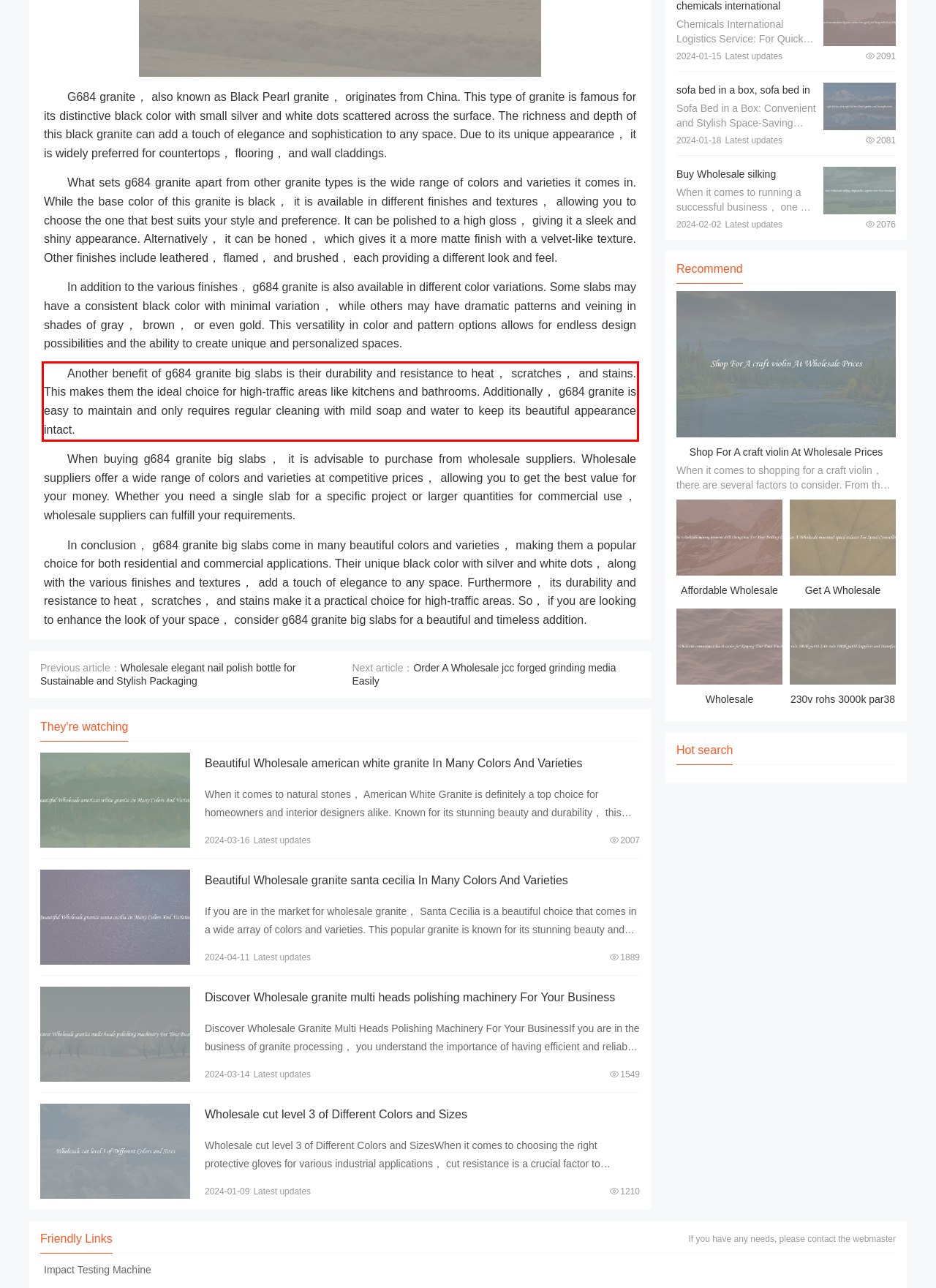From the screenshot of the webpage, locate the red bounding box and extract the text contained within that area.

Another benefit of g684 granite big slabs is their durability and resistance to heat， scratches， and stains. This makes them the ideal choice for high-traffic areas like kitchens and bathrooms. Additionally， g684 granite is easy to maintain and only requires regular cleaning with mild soap and water to keep its beautiful appearance intact.